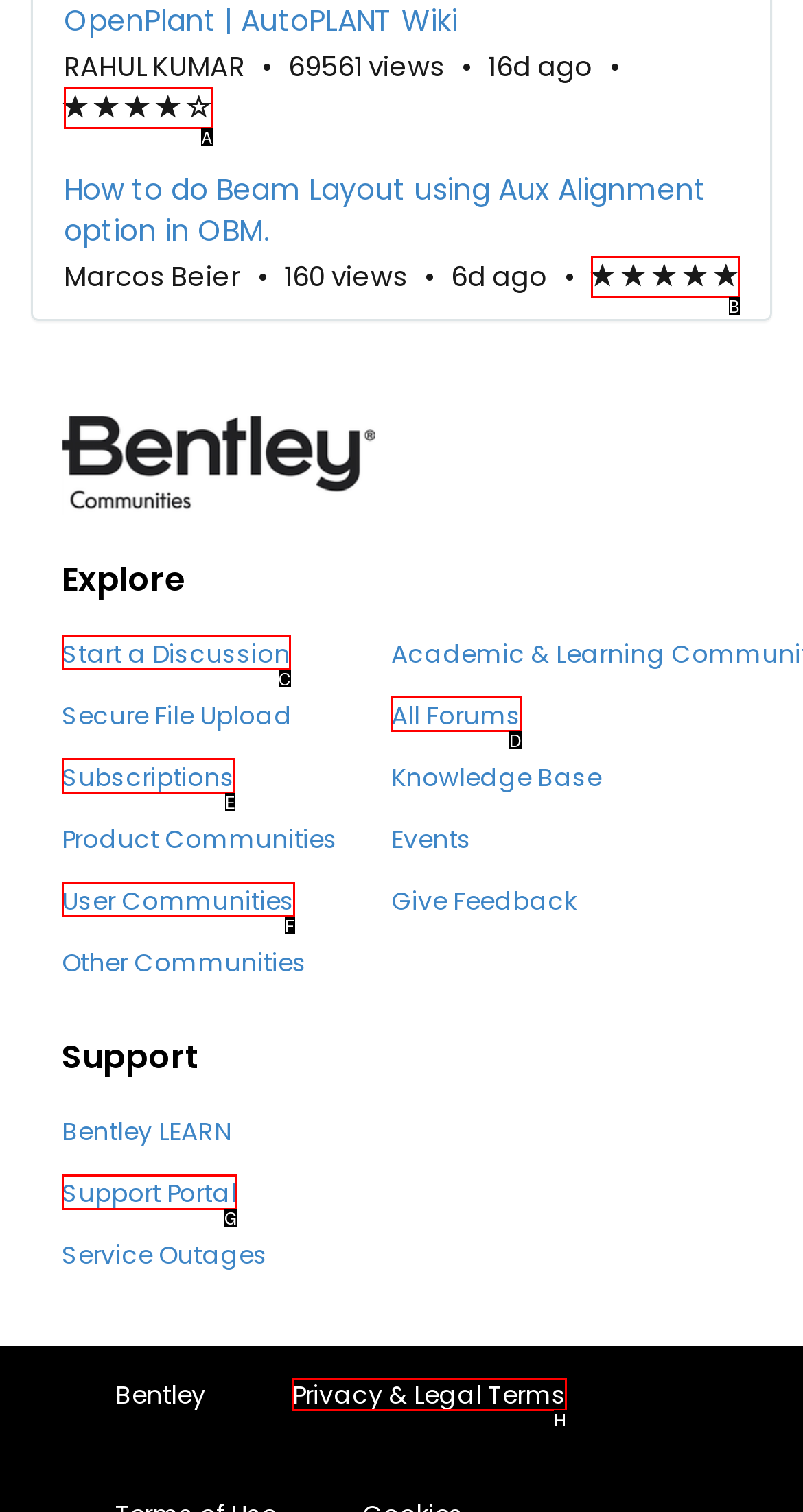To perform the task "Go to Support Portal", which UI element's letter should you select? Provide the letter directly.

G